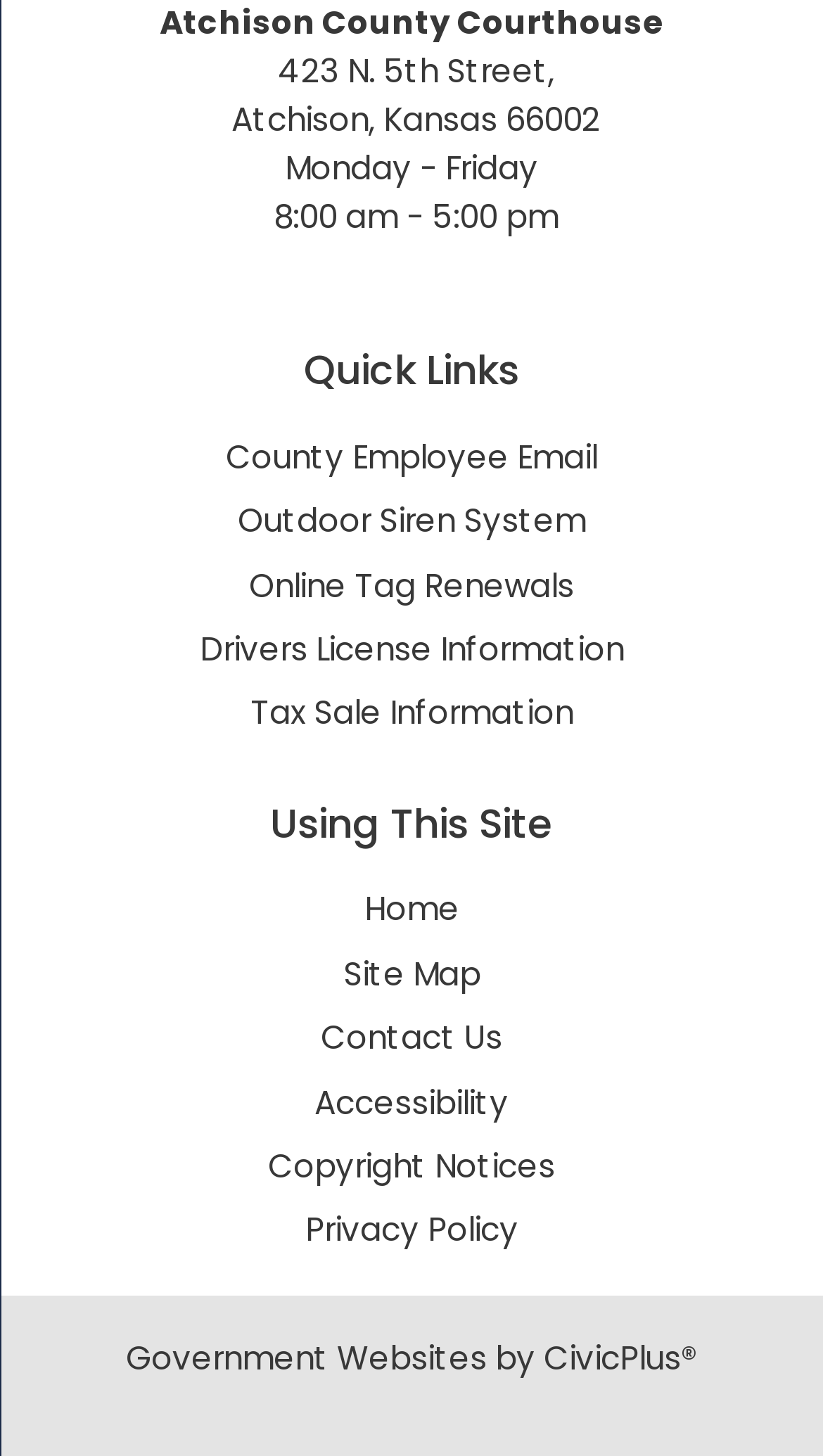Specify the bounding box coordinates of the element's area that should be clicked to execute the given instruction: "check Tax Sale Information". The coordinates should be four float numbers between 0 and 1, i.e., [left, top, right, bottom].

[0.304, 0.475, 0.696, 0.505]